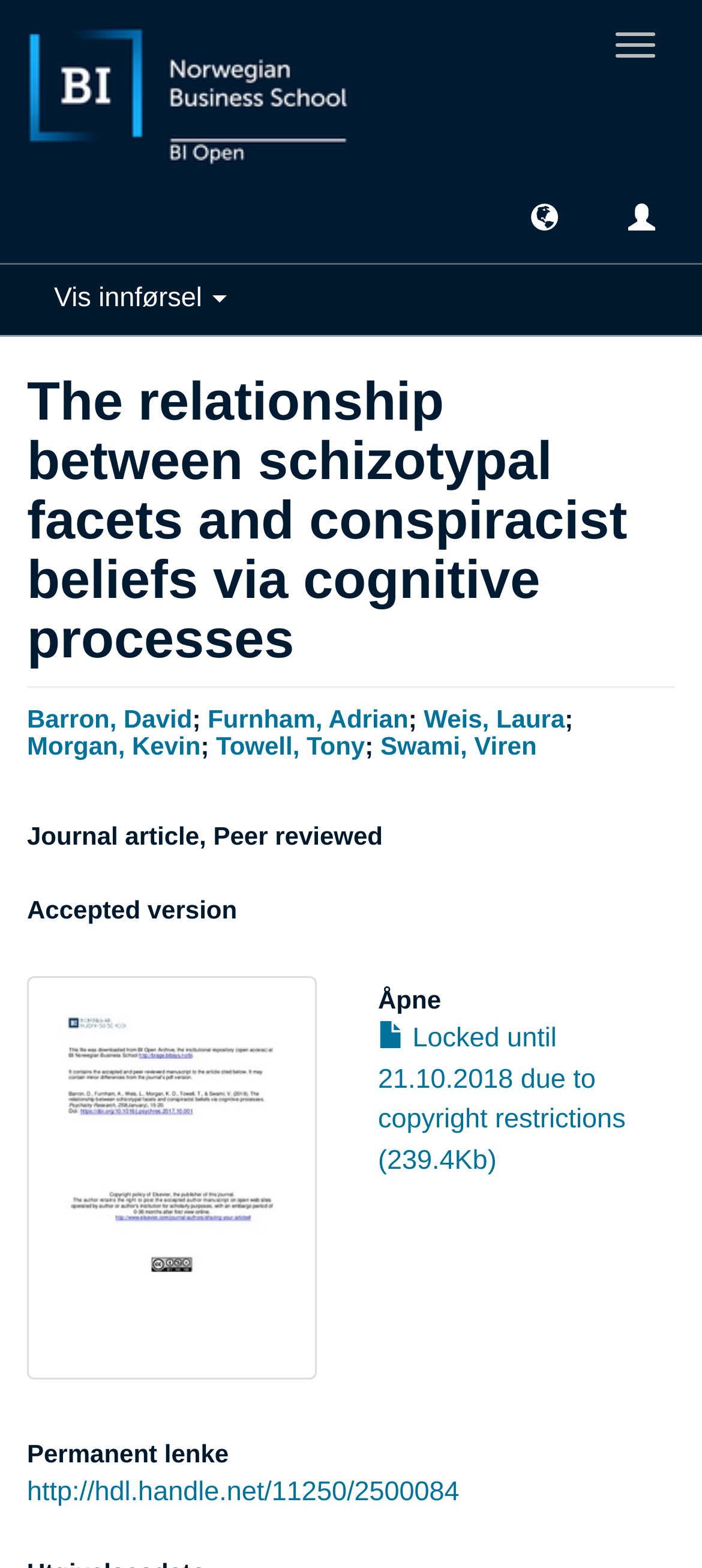How many authors are listed?
Please use the image to provide a one-word or short phrase answer.

6